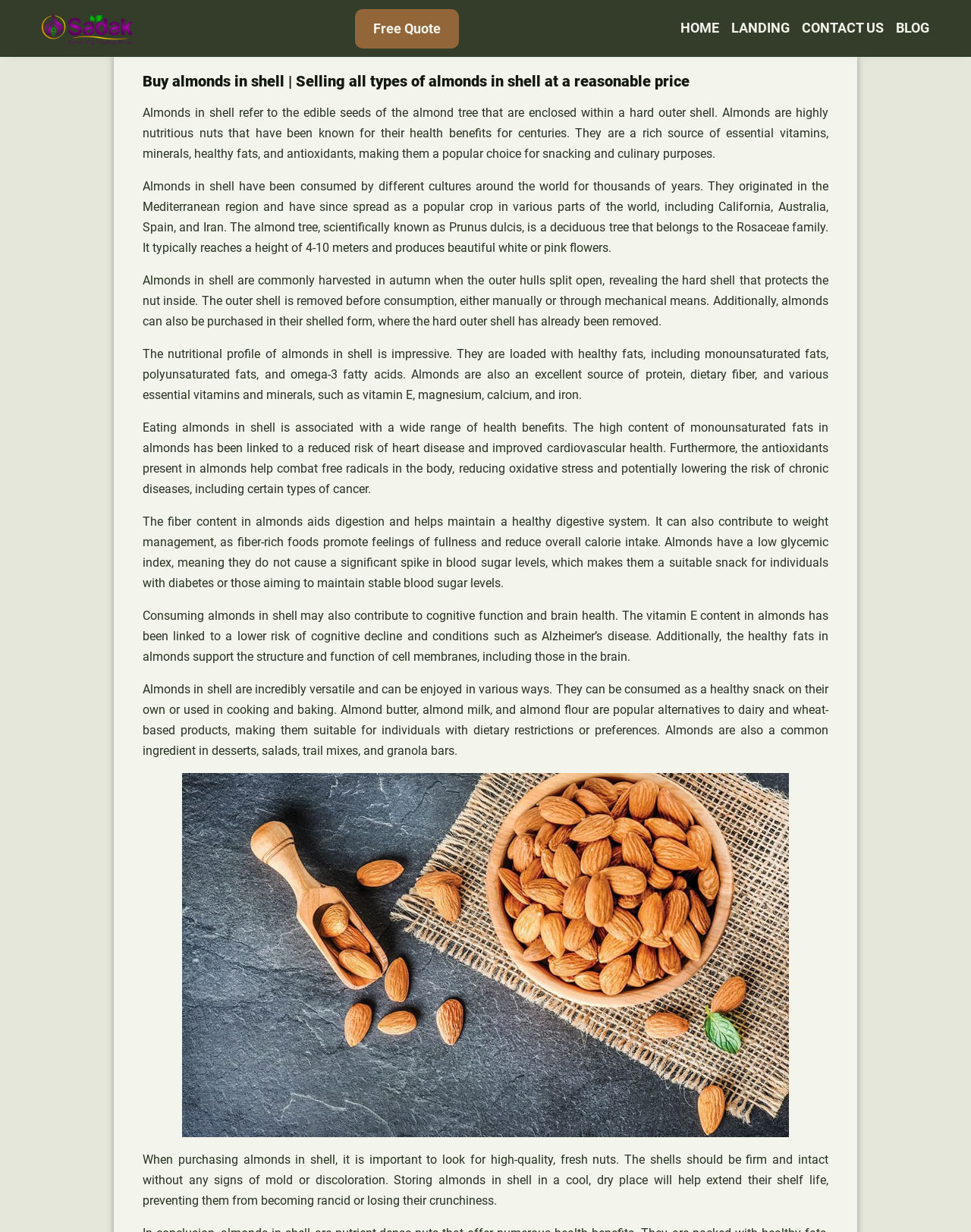Please answer the following question using a single word or phrase: 
What is the purpose of the 'Free Quote' link?

Unknown